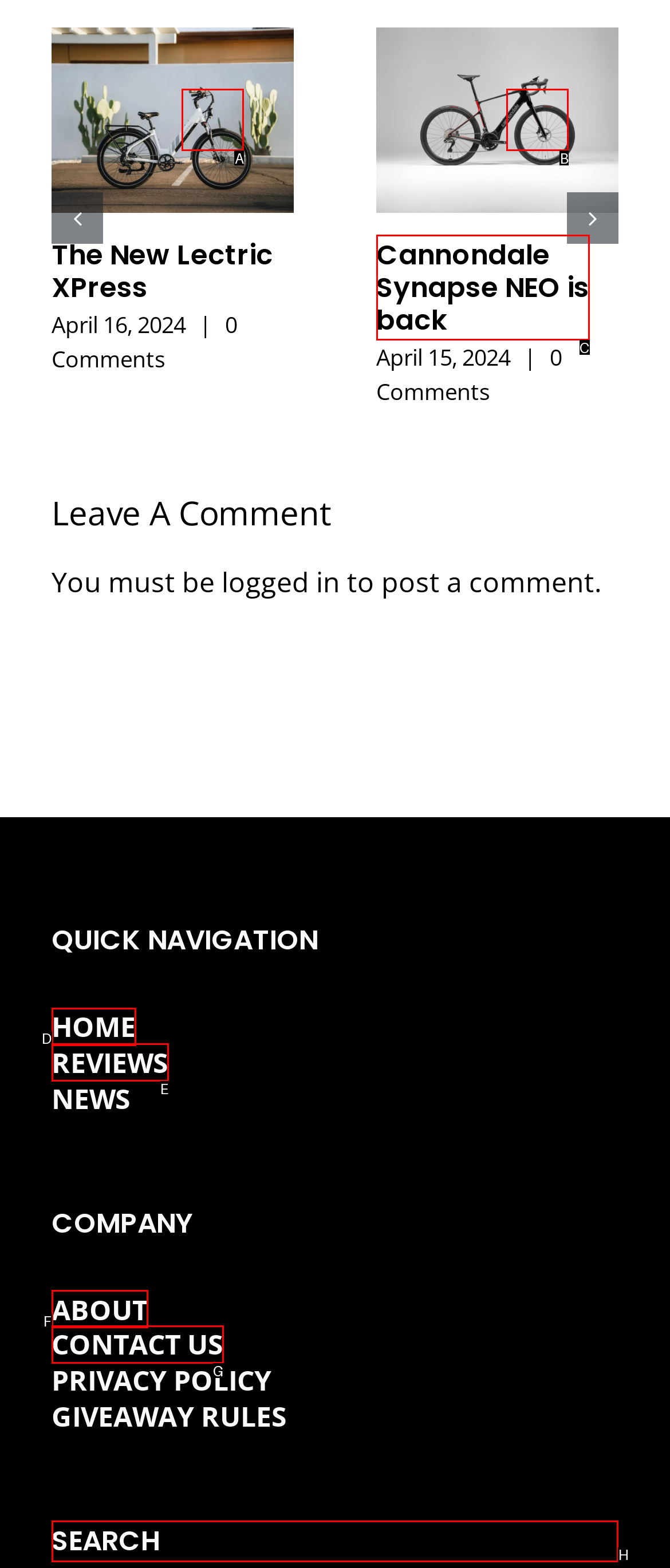Determine the right option to click to perform this task: Search
Answer with the correct letter from the given choices directly.

H